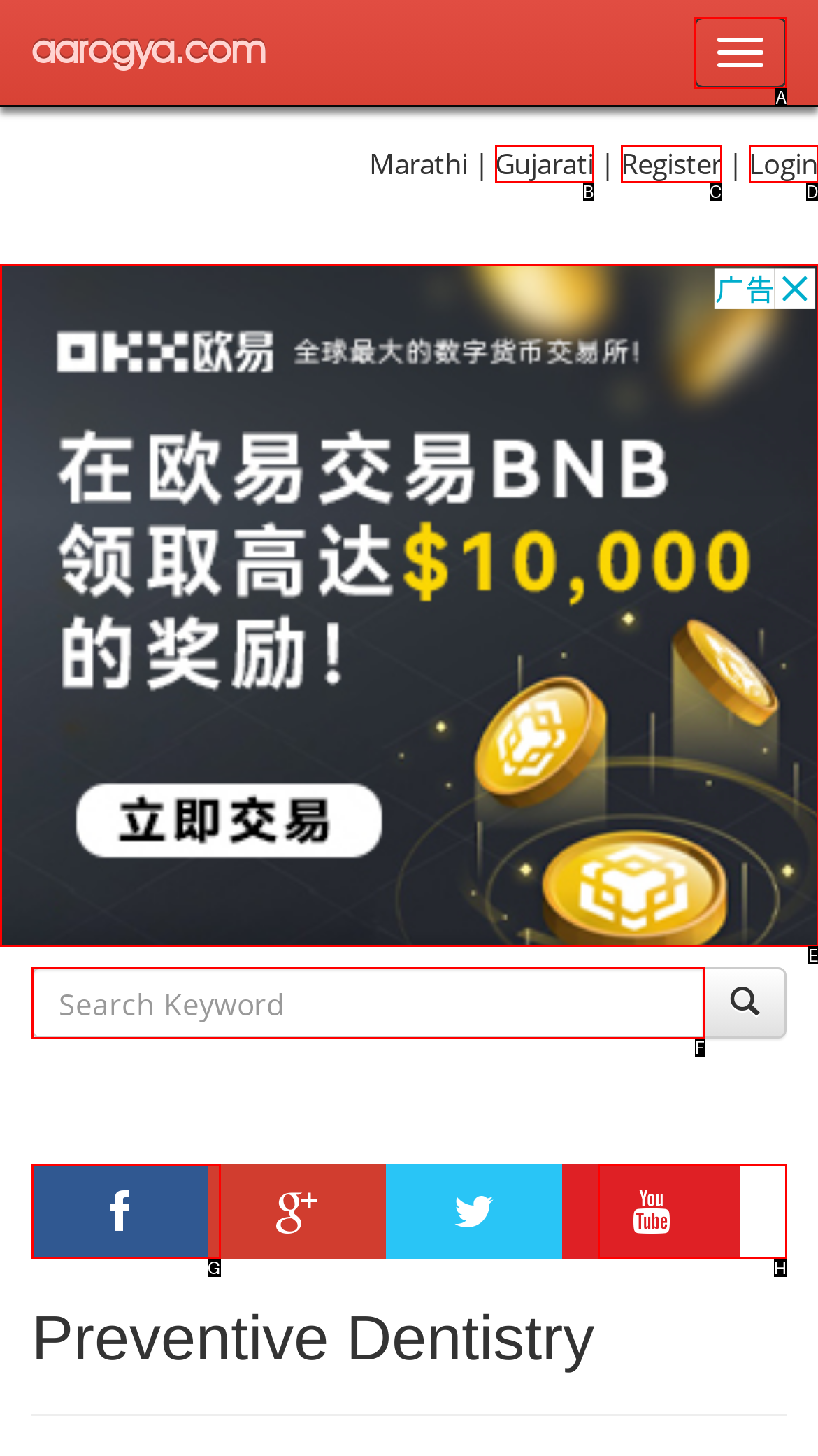From the choices provided, which HTML element best fits the description: aria-label="Advertisement" name="aswift_2" title="Advertisement"? Answer with the appropriate letter.

E